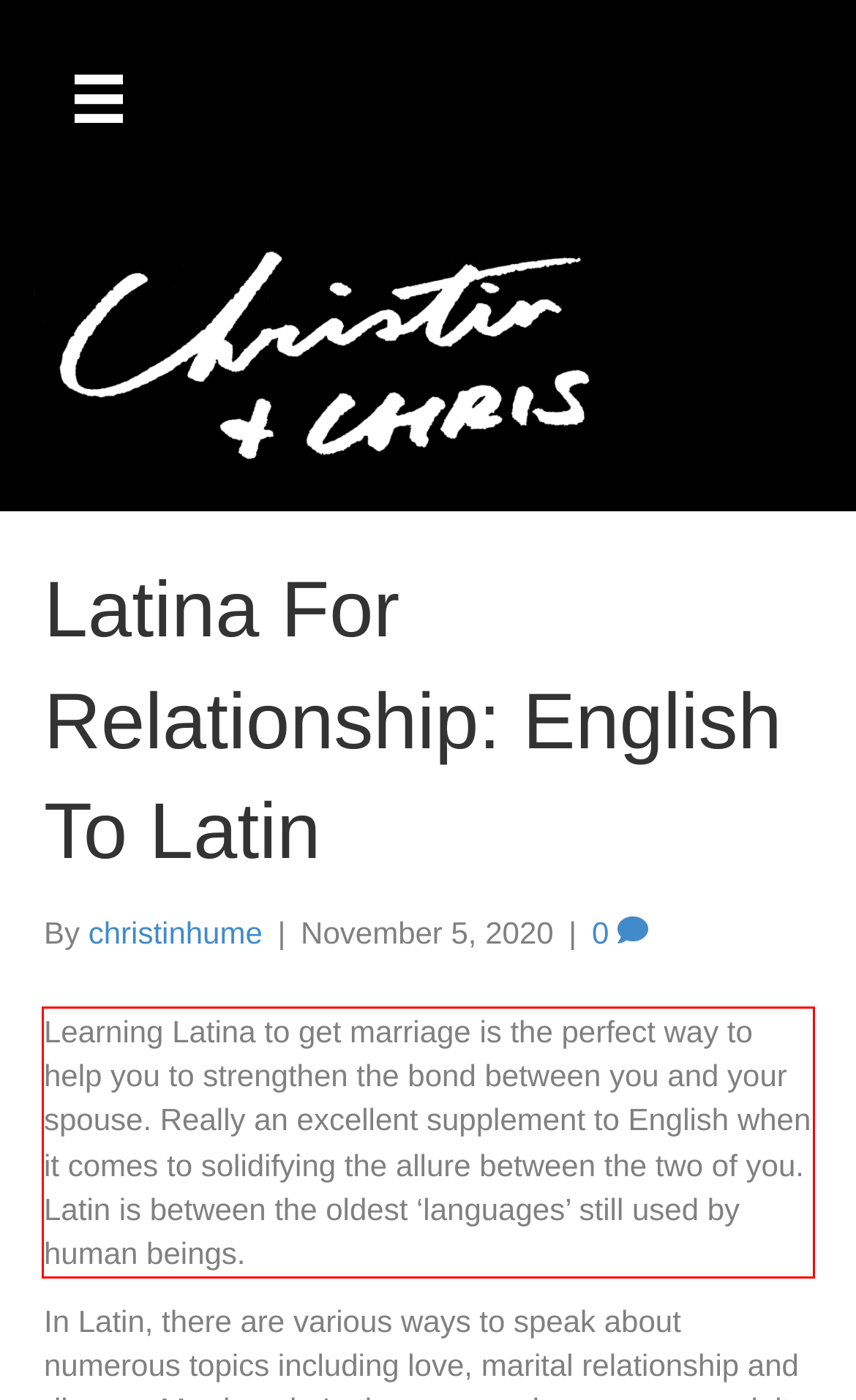Perform OCR on the text inside the red-bordered box in the provided screenshot and output the content.

Learning Latina to get marriage is the perfect way to help you to strengthen the bond between you and your spouse. Really an excellent supplement to English when it comes to solidifying the allure between the two of you. Latin is between the oldest ‘languages’ still used by human beings.